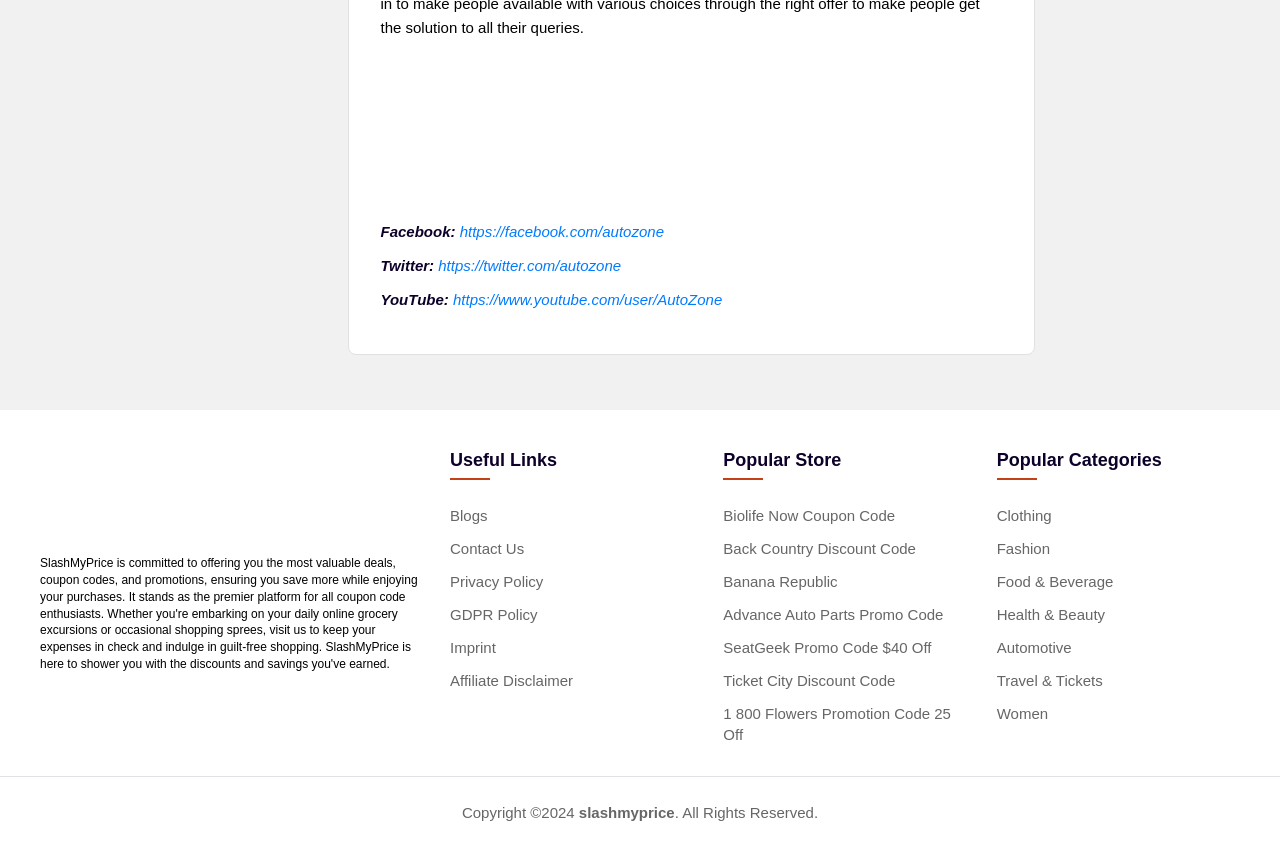Locate the bounding box coordinates of the area that needs to be clicked to fulfill the following instruction: "Go to YouTube channel". The coordinates should be in the format of four float numbers between 0 and 1, namely [left, top, right, bottom].

[0.354, 0.343, 0.564, 0.364]